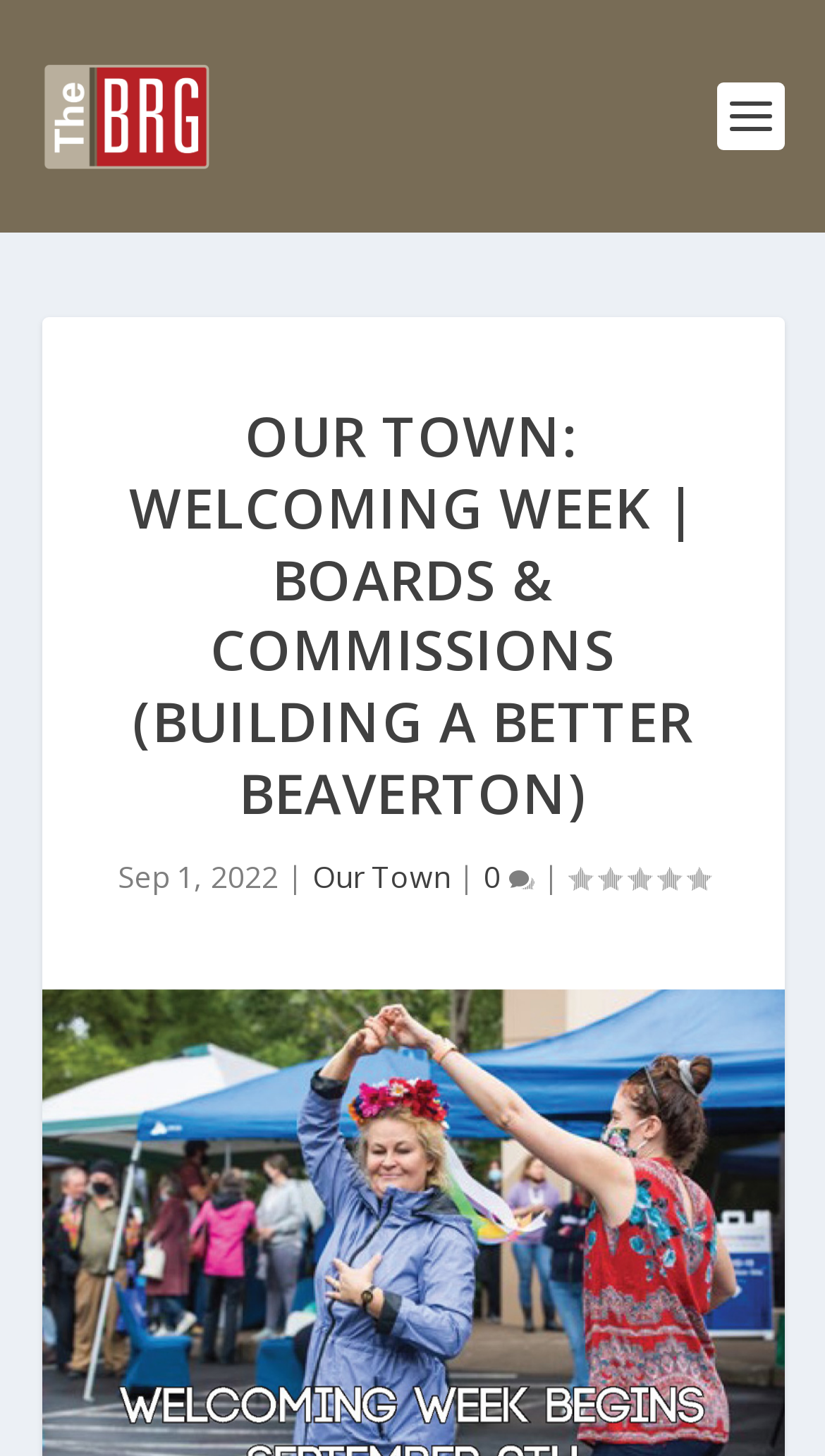Please answer the following question as detailed as possible based on the image: 
What is the name of the resource guide?

I found the name of the resource guide by looking at the link element that says 'Beaverton Resource Guide' which is located at the top of the page.